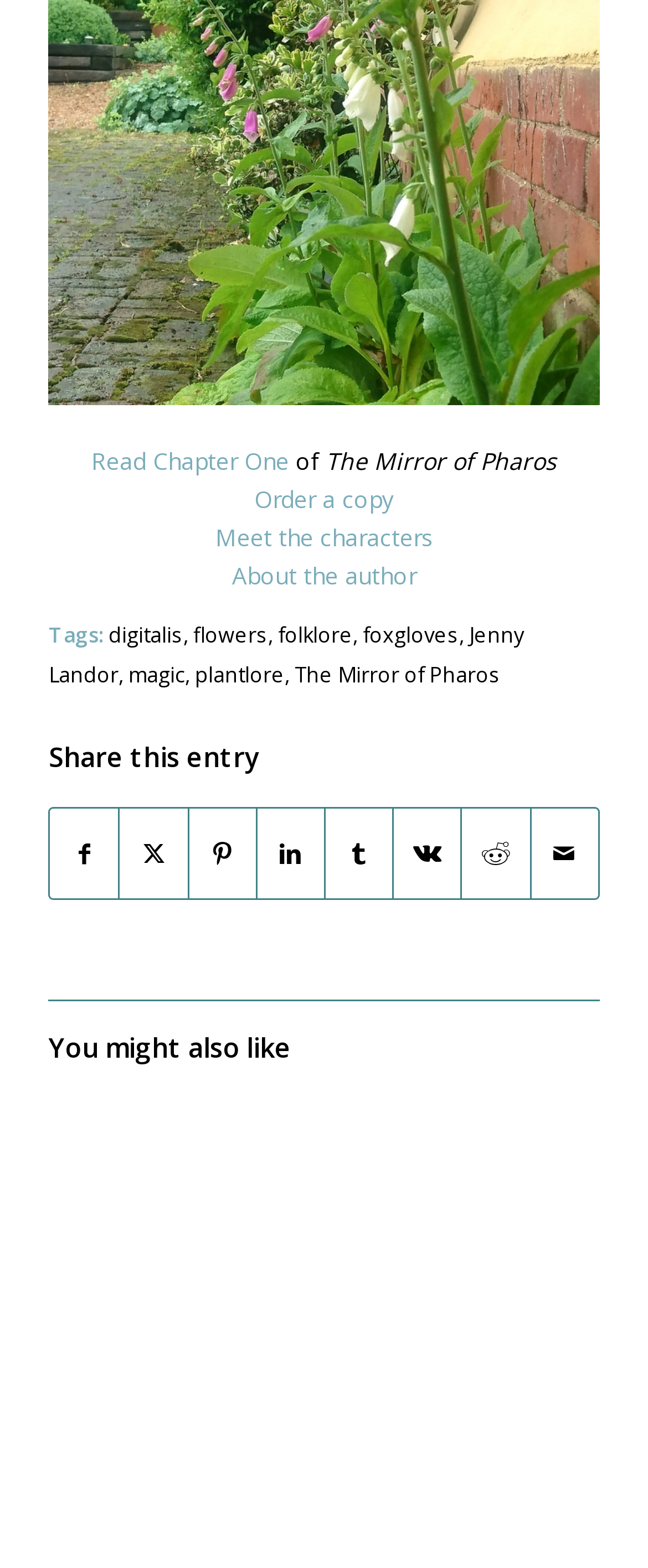Answer briefly with one word or phrase:
What is the title of the book?

The Mirror of Pharos